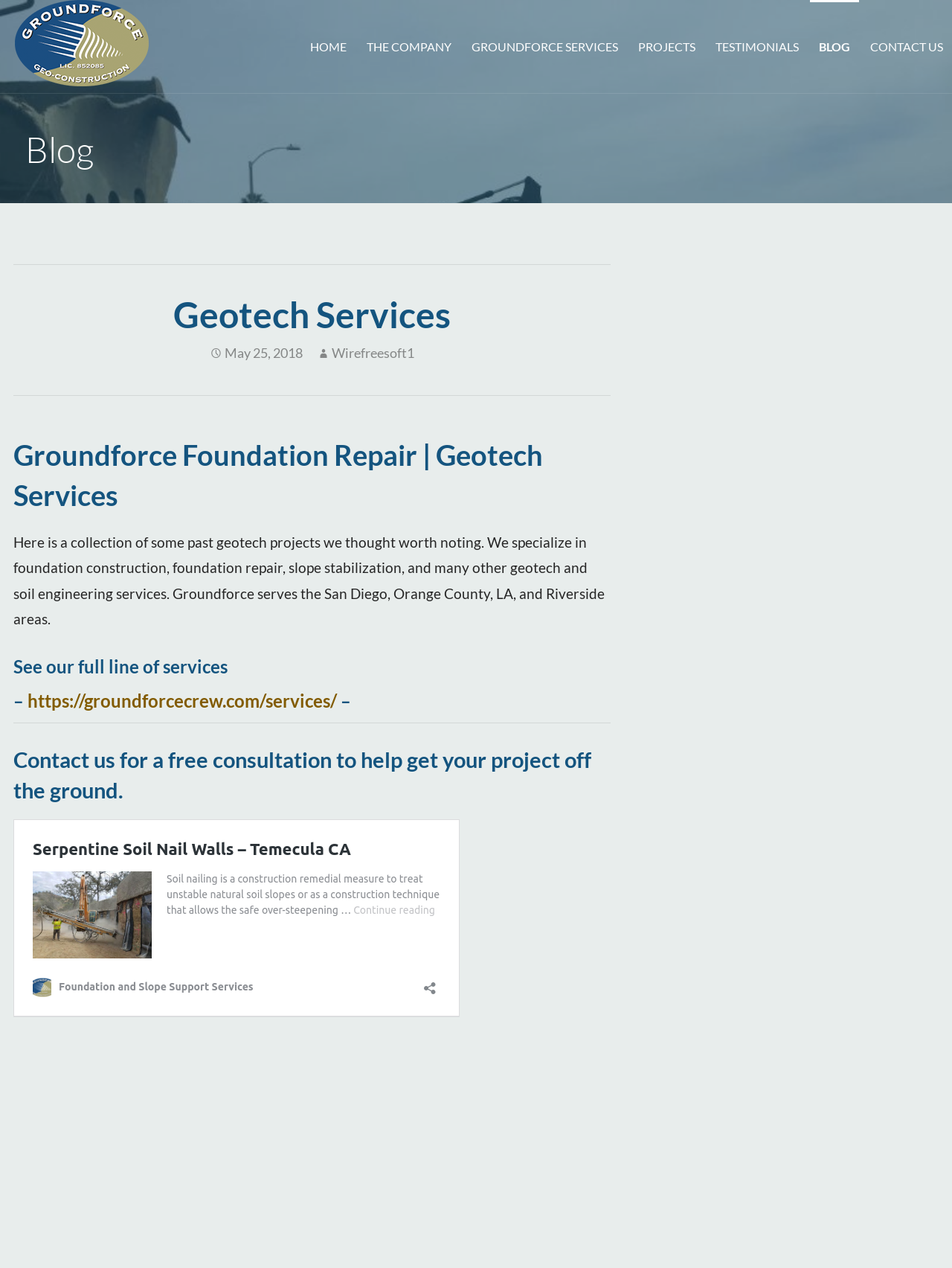Can you find the bounding box coordinates of the area I should click to execute the following instruction: "Click on the 'HOME' link"?

None